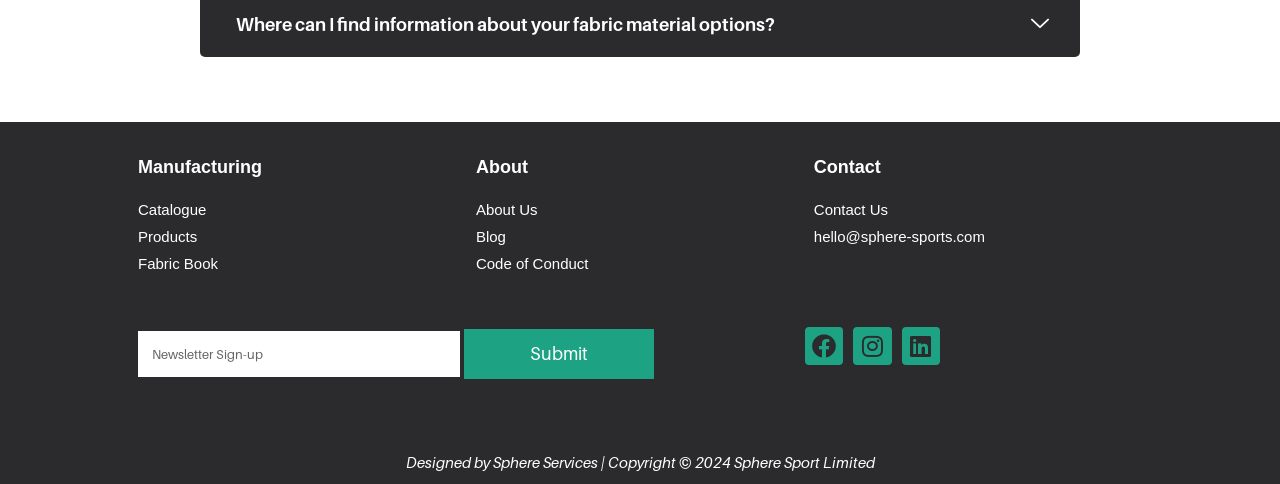Determine the bounding box for the described HTML element: "Linkedin". Ensure the coordinates are four float numbers between 0 and 1 in the format [left, top, right, bottom].

[0.704, 0.675, 0.734, 0.755]